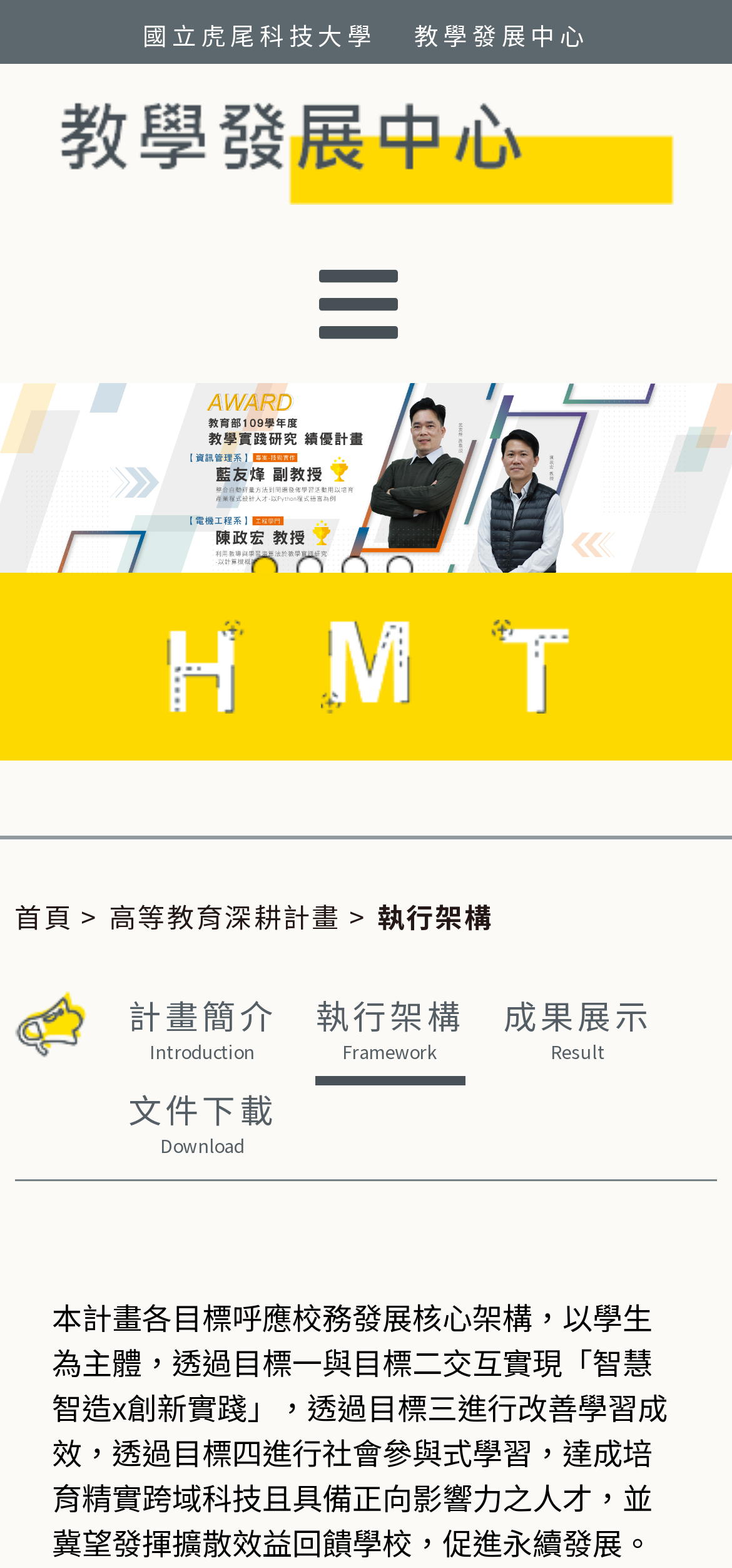How many images are on the webpage?
Answer the question with a single word or phrase derived from the image.

4